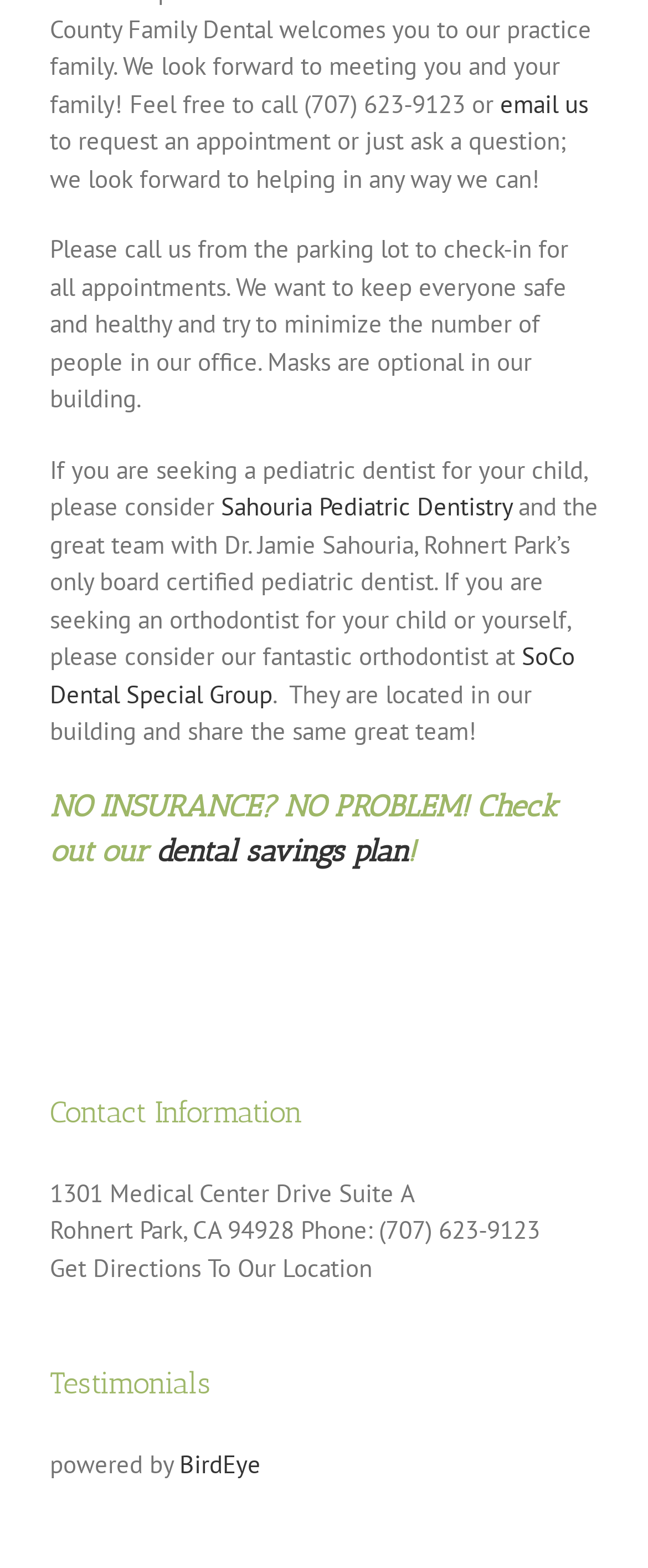What is the name of the dental savings plan?
Answer the question with detailed information derived from the image.

I found the name of the dental savings plan by looking at the heading 'NO INSURANCE? NO PROBLEM! Check out our dental savings plan!' and the link 'dental savings plan'.